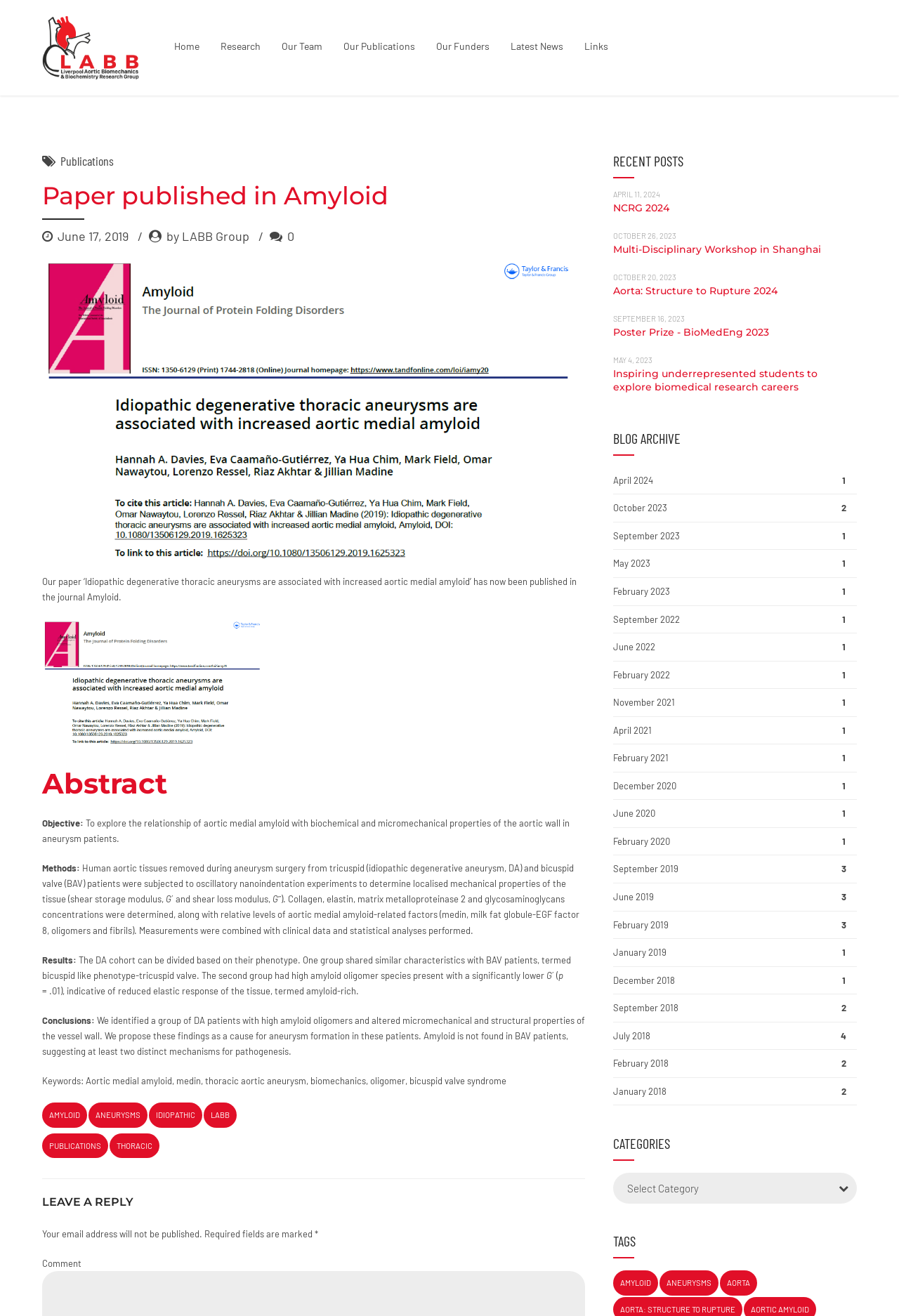Please analyze the image and give a detailed answer to the question:
What is the objective of the research?

The objective of the research is mentioned in the static text 'Objective: To explore the relationship of aortic medial amyloid with biochemical and micromechanical properties of the aortic wall in aneurysm patients.' which is part of the abstract of the paper.